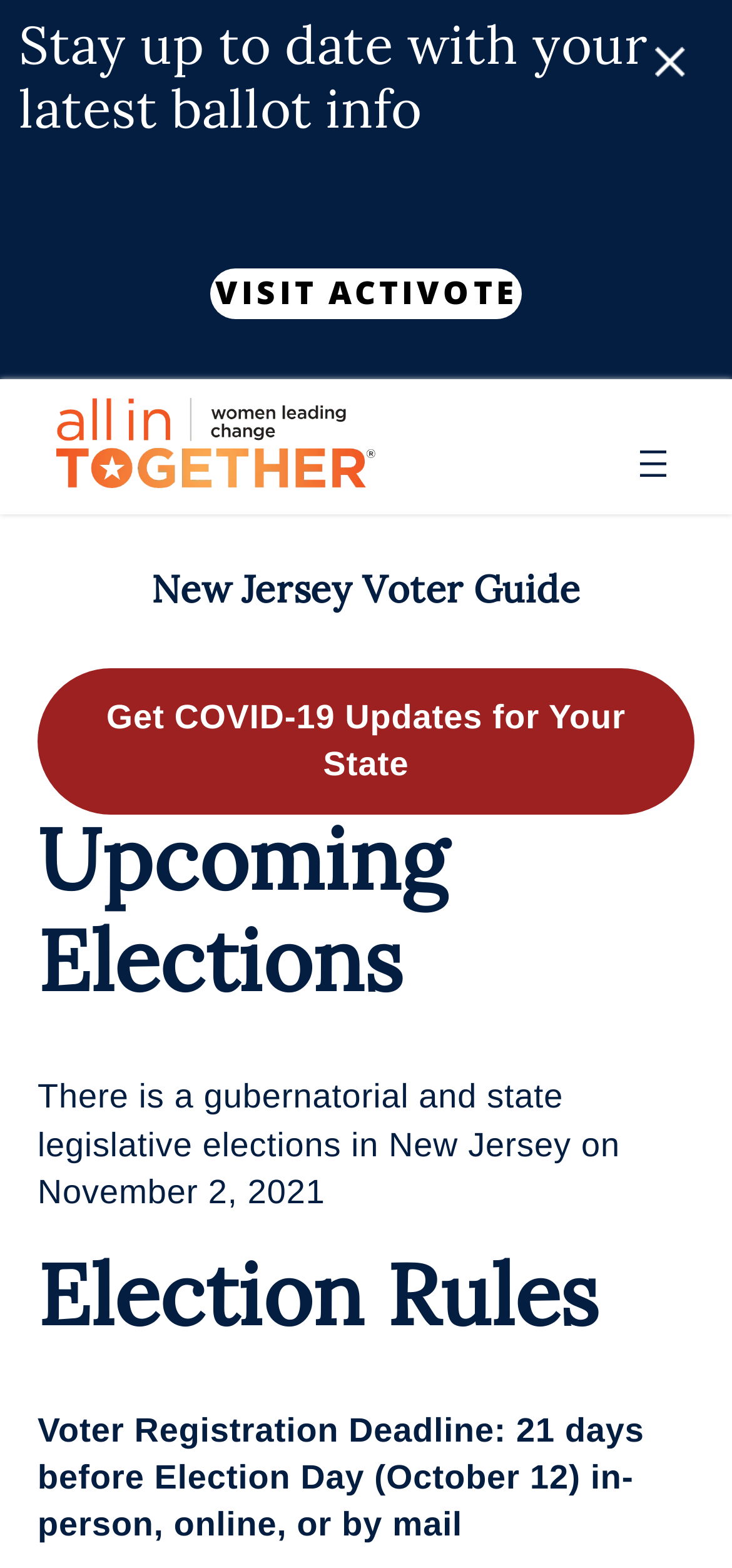Elaborate on the different components and information displayed on the webpage.

The webpage is dedicated to providing information about the New Jersey Voter Guide. At the top, there is a static text that reads "Stay up to date with your latest ballot info". Below this text, there is a link to "VISIT ACTIVOTE" and a small figure with a close button on the right side. 

On the left side, there is a link to "All In Together" accompanied by an image with the same name. Below this, there is a mobile navigation menu with an "Open menu" button that has a popup dialog. The navigation menu is located at the top-left corner of the page.

When the menu is opened, it displays a header with the title "New Jersey Voter Guide". Below the header, there are three sections: "Upcoming Elections", "Election Rules", and a link to "Get COVID-19 Updates for Your State". 

In the "Upcoming Elections" section, there is a static text that informs users about the gubernatorial and state legislative elections in New Jersey on November 2, 2021. 

In the "Election Rules" section, there is a static text that provides information about the voter registration deadline, which is 21 days before Election Day (October 12) and can be done in-person, online, or by mail.